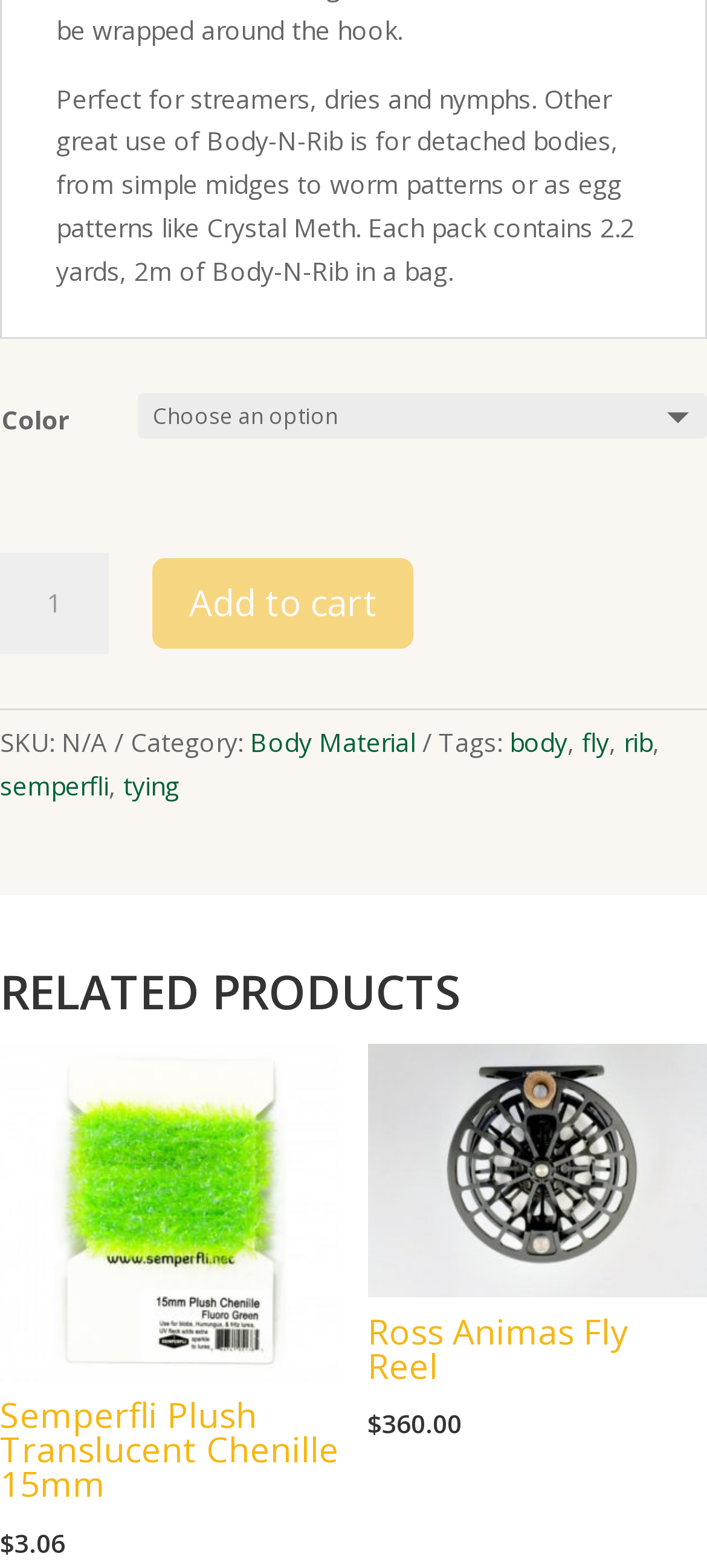Please predict the bounding box coordinates (top-left x, top-left y, bottom-right x, bottom-right y) for the UI element in the screenshot that fits the description: Add to cart

[0.216, 0.356, 0.585, 0.414]